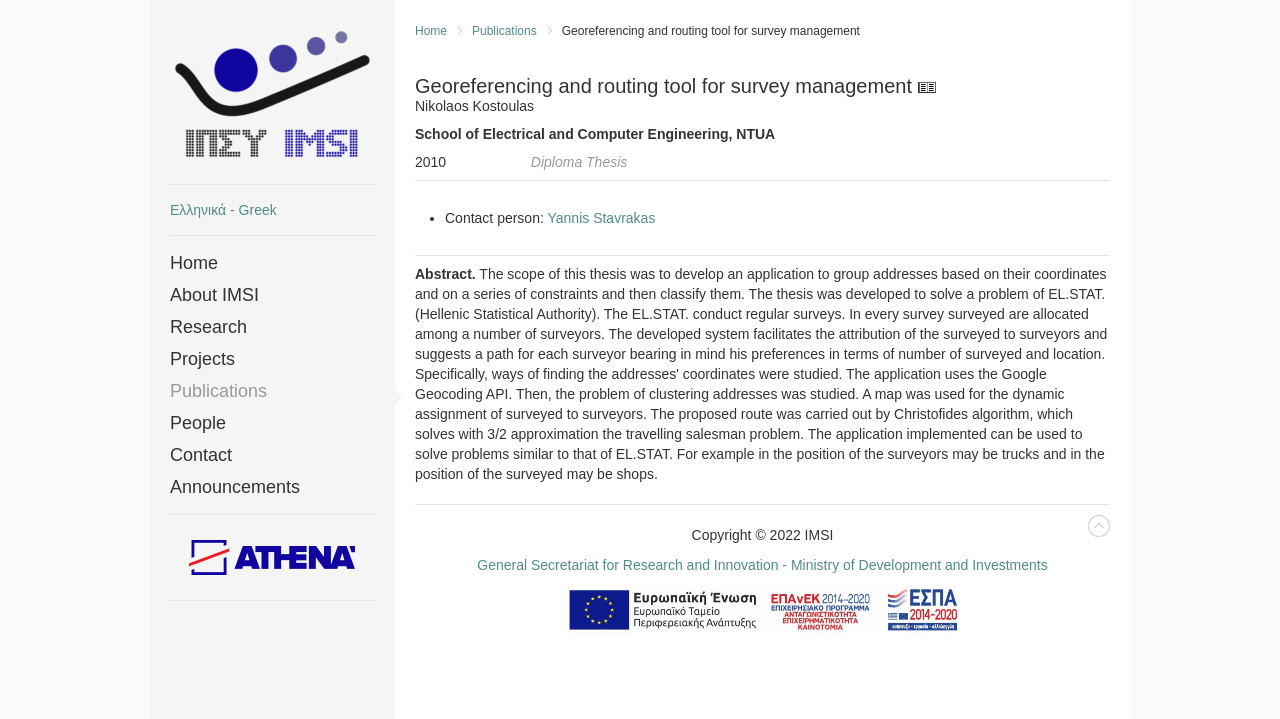Please specify the bounding box coordinates of the clickable section necessary to execute the following command: "Go to the About IMSI page".

[0.133, 0.394, 0.293, 0.427]